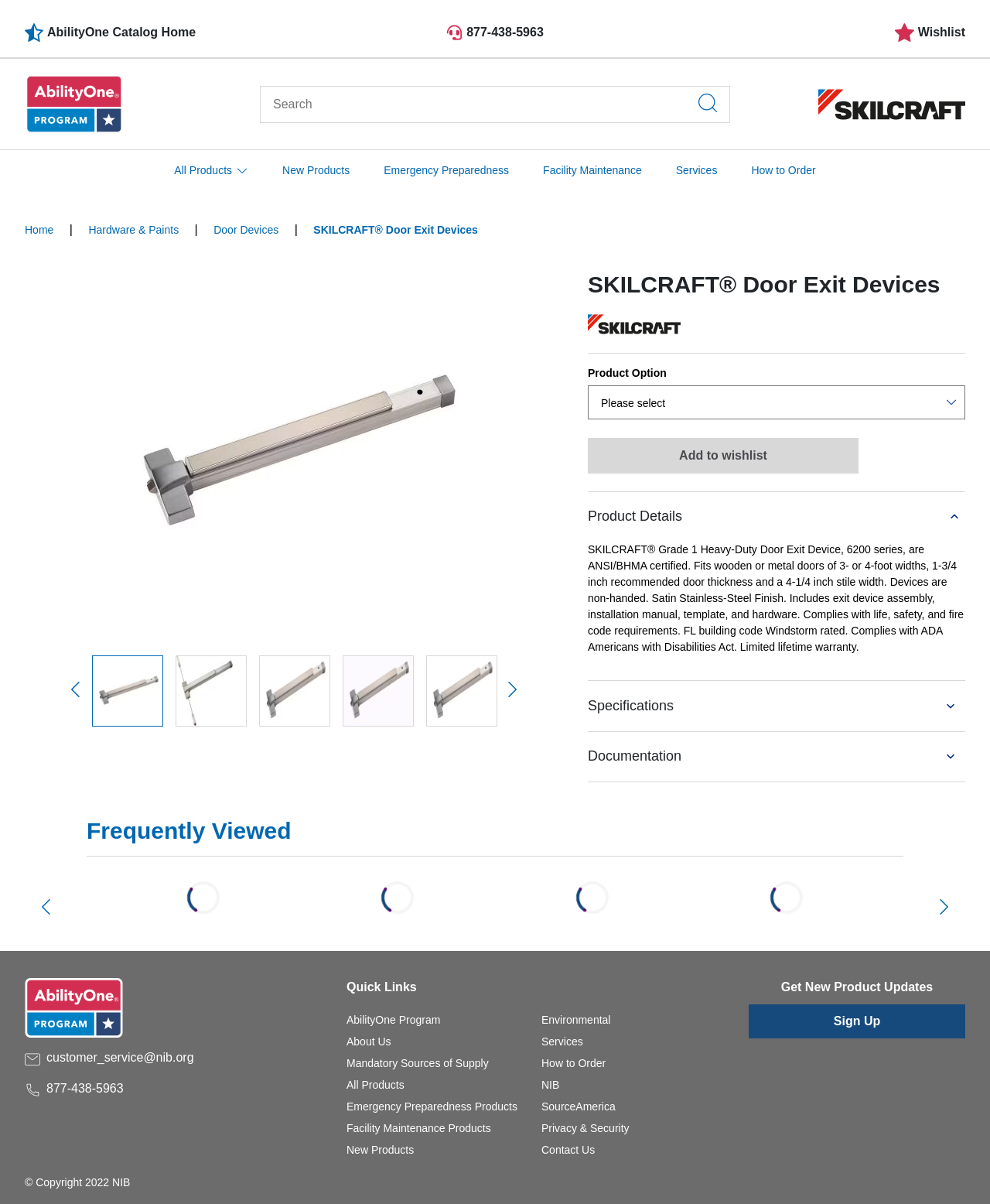Please identify the bounding box coordinates of the clickable area that will allow you to execute the instruction: "Select a product variant".

[0.594, 0.32, 0.975, 0.348]